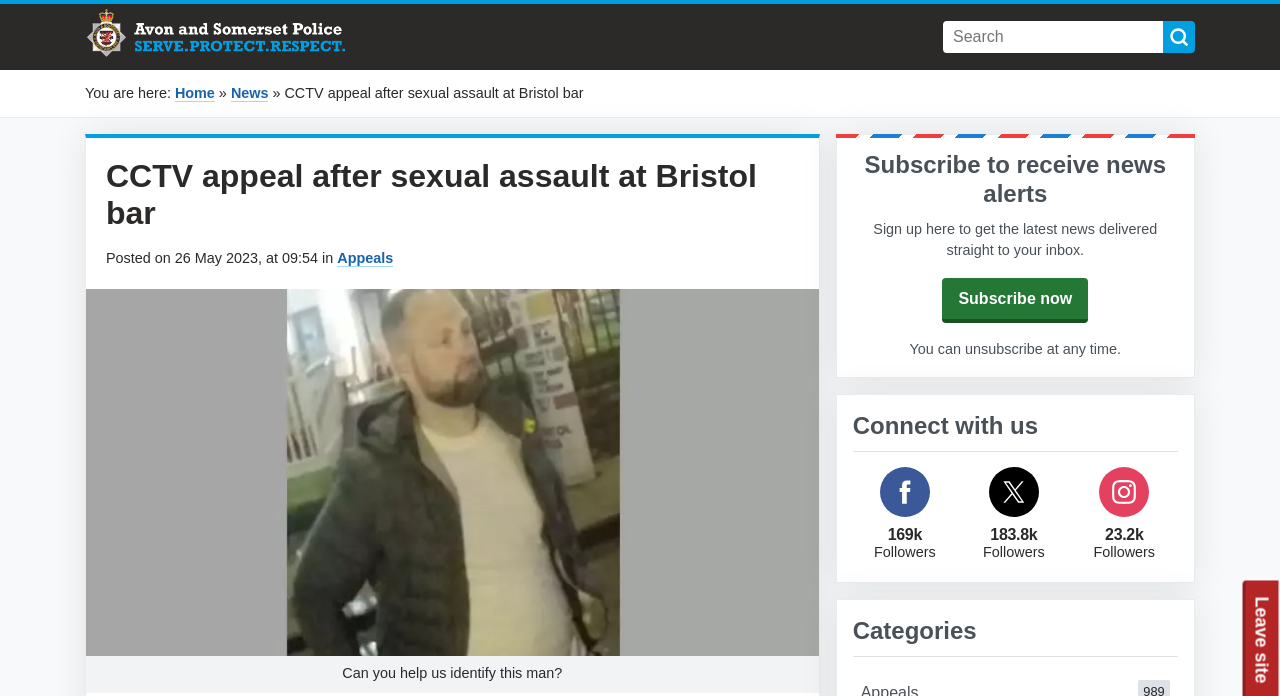Explain the webpage's design and content in an elaborate manner.

The webpage is about a CCTV appeal from Avon and Somerset Police, seeking the public's help in identifying a man pictured in connection with a sexual assault at a Bristol bar last month. 

At the top left, there is a link to the Avon and Somerset Police website, accompanied by their logo. On the top right, there is a search bar with a search button and a magnifying glass icon. 

Below the search bar, there is a breadcrumb navigation menu with links to the home page and the news section. The main content of the page is divided into two sections. The left section has a heading with the title of the appeal, followed by the date and time it was posted, and a link to the appeals category. 

Below the heading, there is a large image of the man the police want to identify, with a caption asking for the public's help in identifying him. The image takes up most of the left section. 

On the right section, there are three headings: "Subscribe to receive news alerts", "Connect with us", and "Categories". Under the first heading, there is a brief description and a link to subscribe to news alerts. Under the second heading, there are links to the police's social media profiles on Facebook, Twitter, and Instagram, along with the number of followers for each platform. Under the third heading, there are no links or content, but it appears to be a category navigation menu.